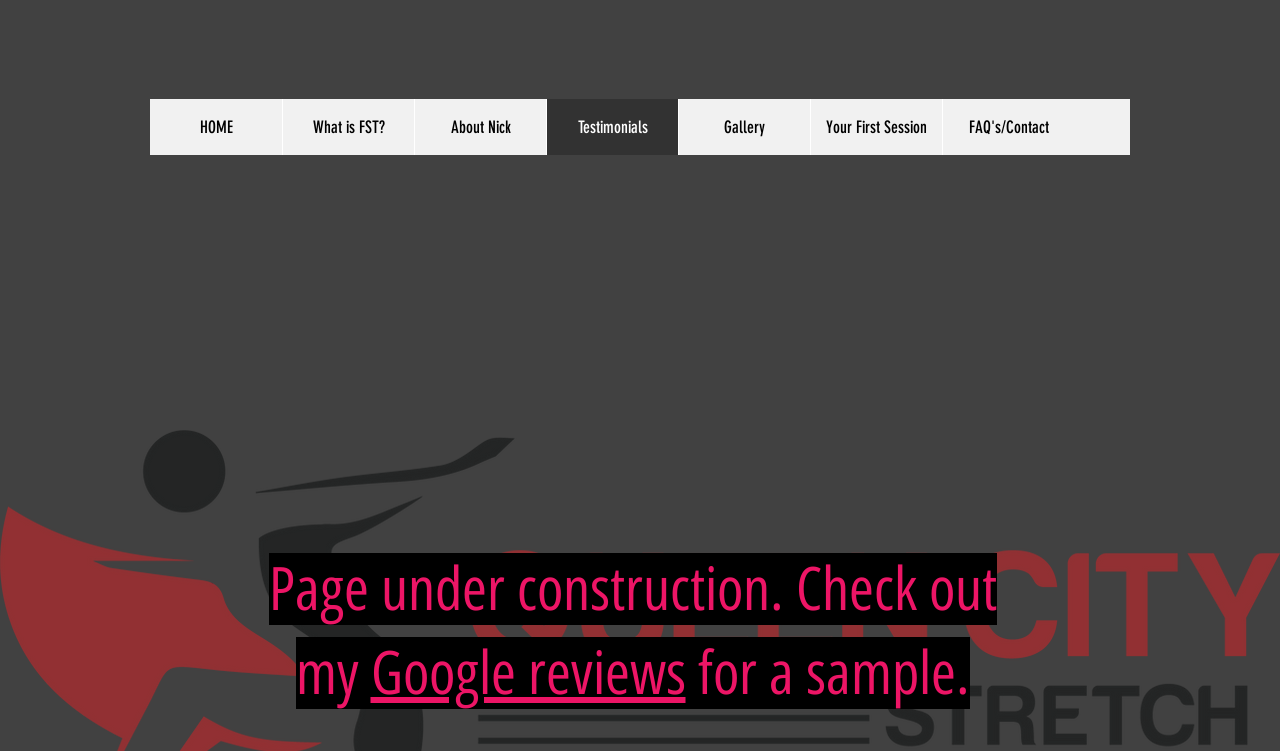Determine the coordinates of the bounding box for the clickable area needed to execute this instruction: "check Google reviews".

[0.289, 0.848, 0.536, 0.944]